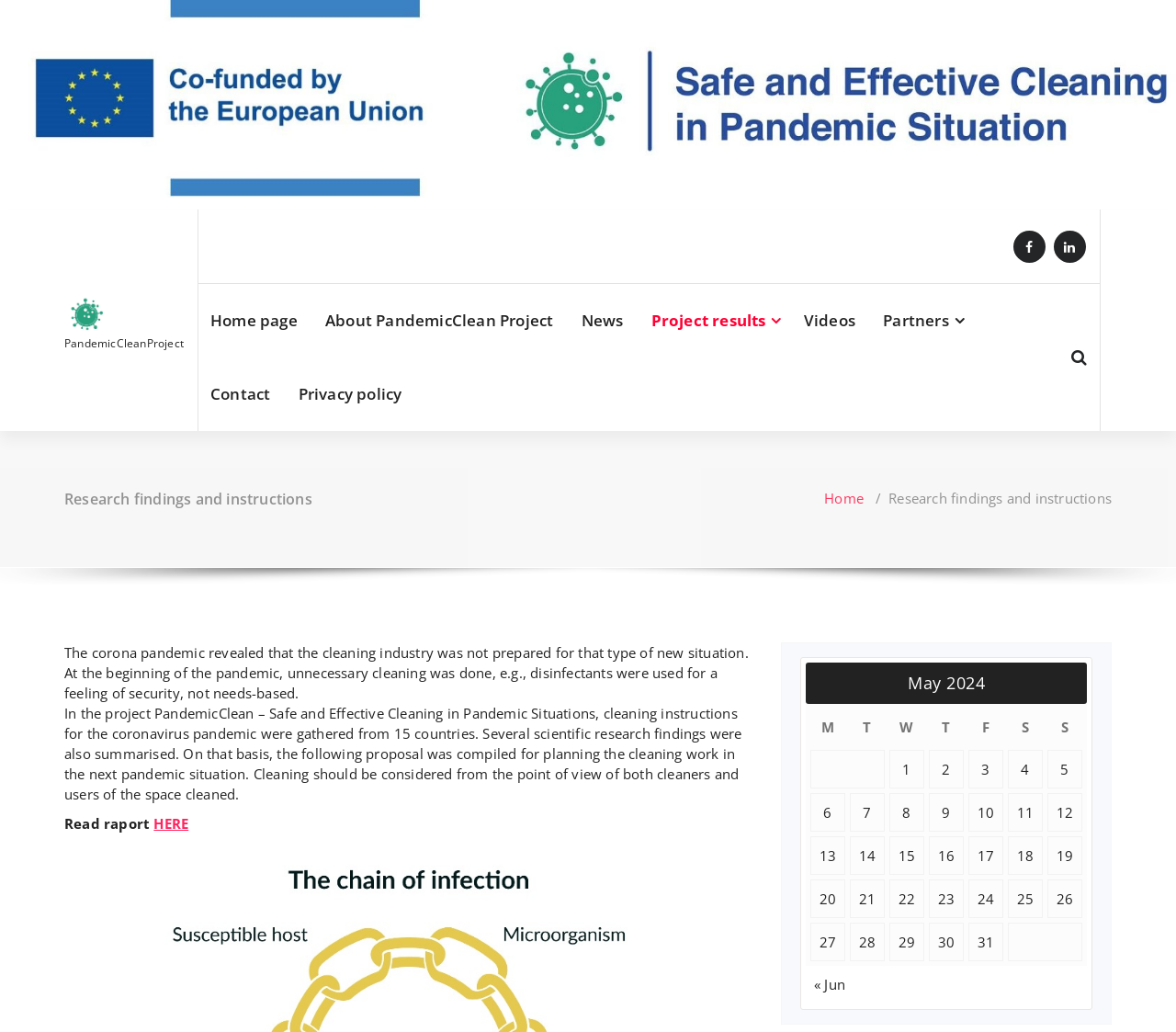Predict the bounding box coordinates of the area that should be clicked to accomplish the following instruction: "Click on the PandemicClean logo". The bounding box coordinates should consist of four float numbers between 0 and 1, i.e., [left, top, right, bottom].

[0.0, 0.0, 1.0, 0.203]